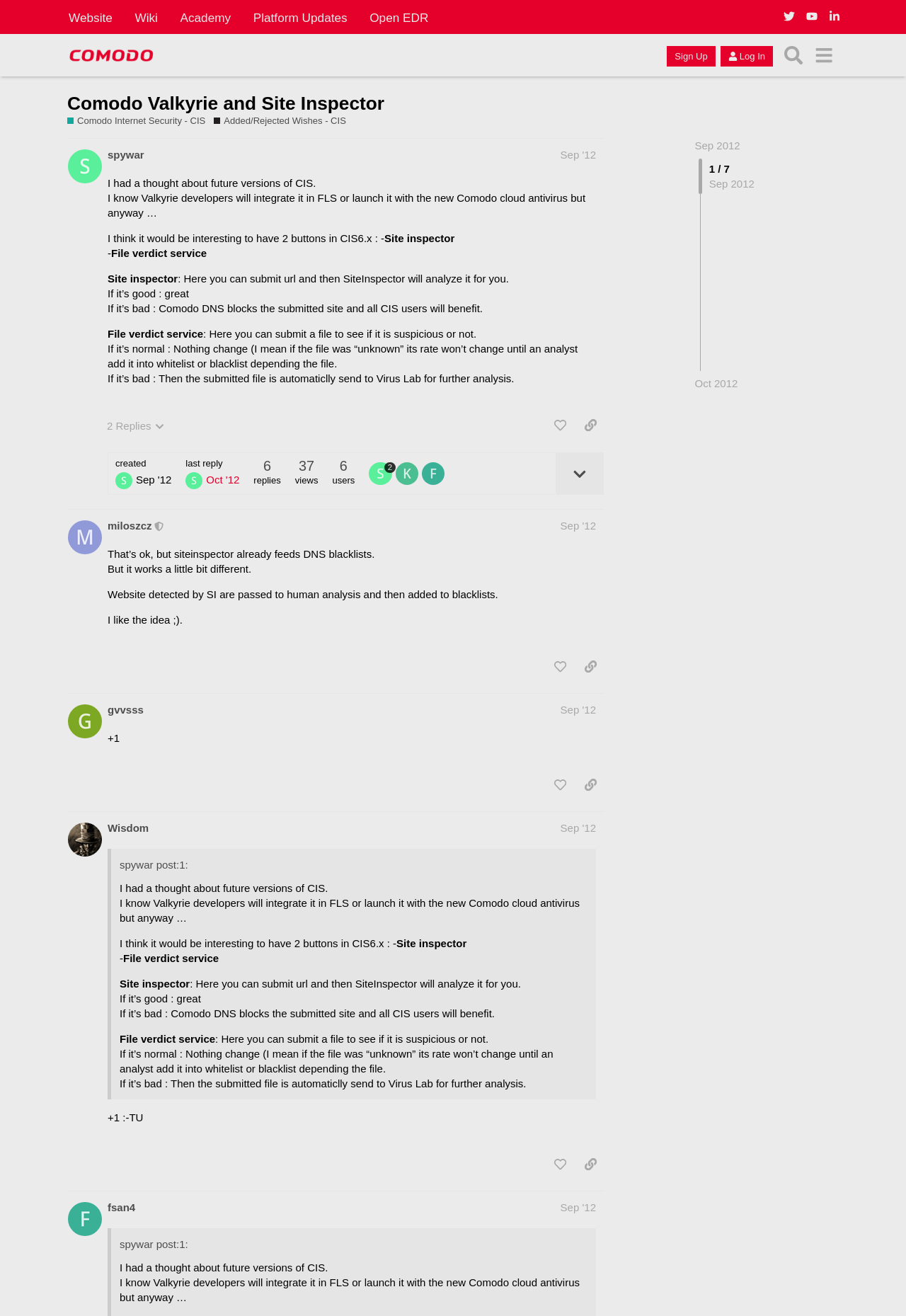What is the name of the user who made the second post?
Give a one-word or short phrase answer based on the image.

miloszcz